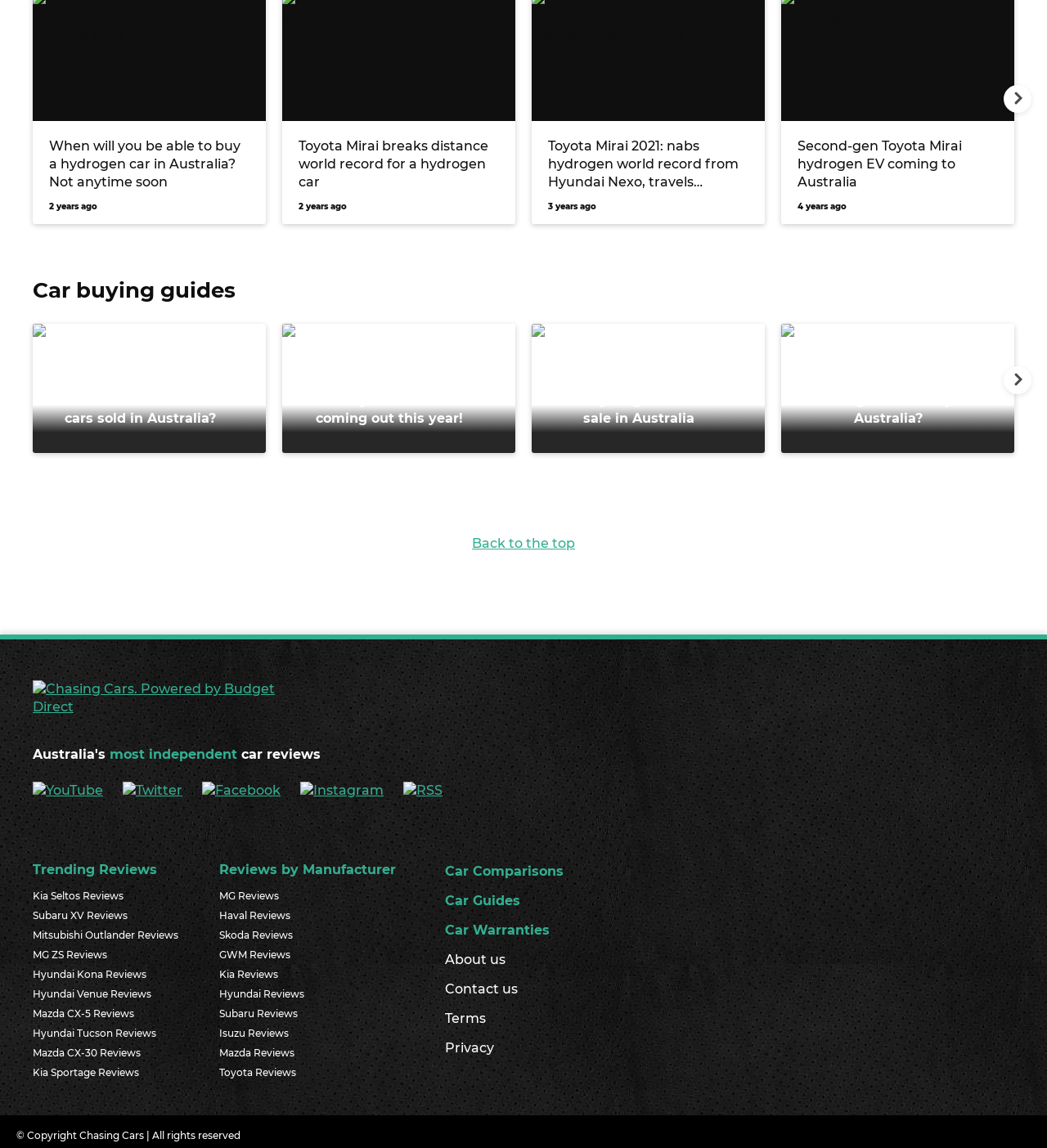What is the manufacturer of the car in the first review?
Please provide a comprehensive answer based on the information in the image.

The first review is titled '2023 Nissan Patrol Warrior night shot feature image What are the heaviest cars sold in Australia?' which indicates that the manufacturer of the car in the first review is Nissan.